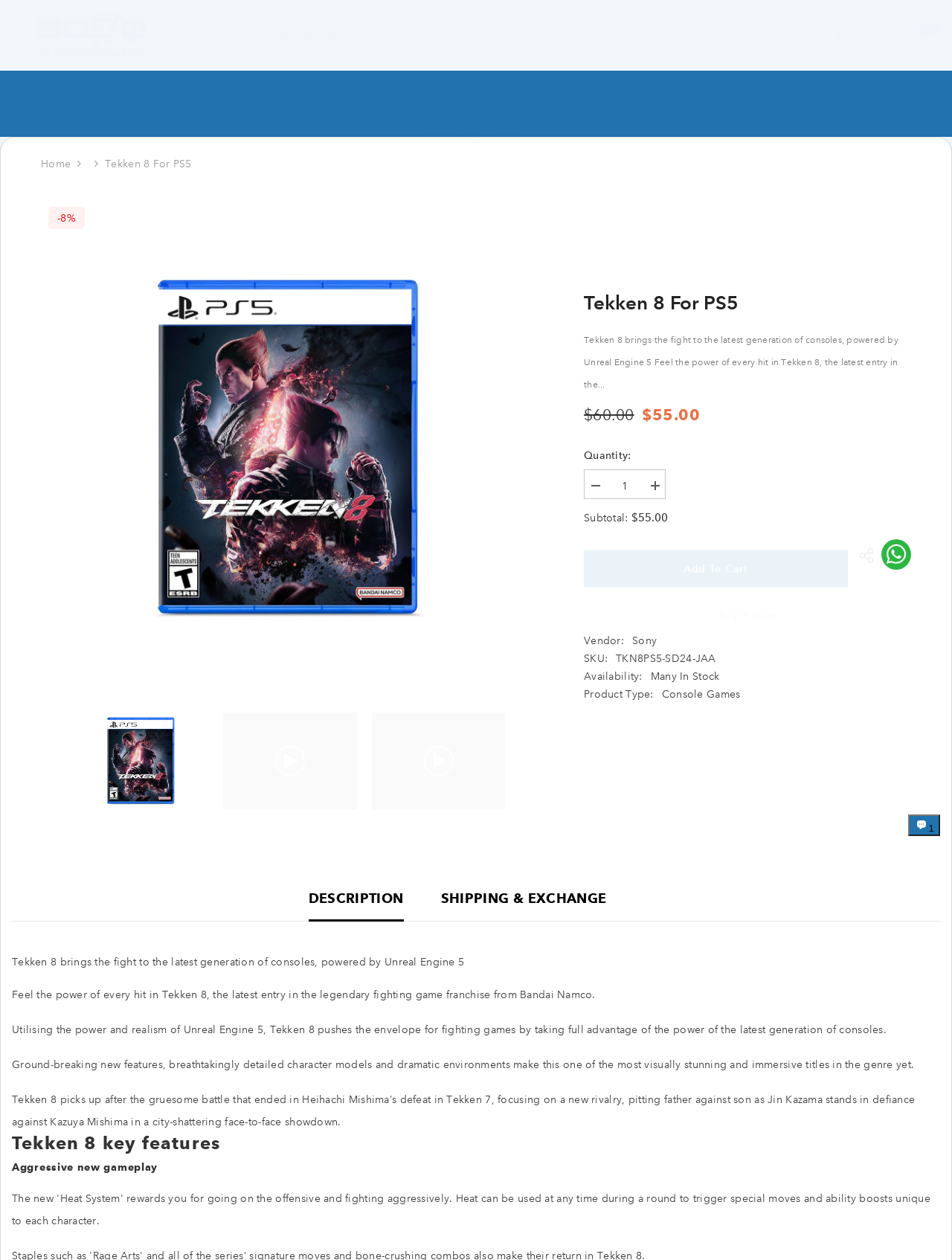Use a single word or phrase to answer the question: What is the name of the company that developed Tekken 8?

Bandai Namco